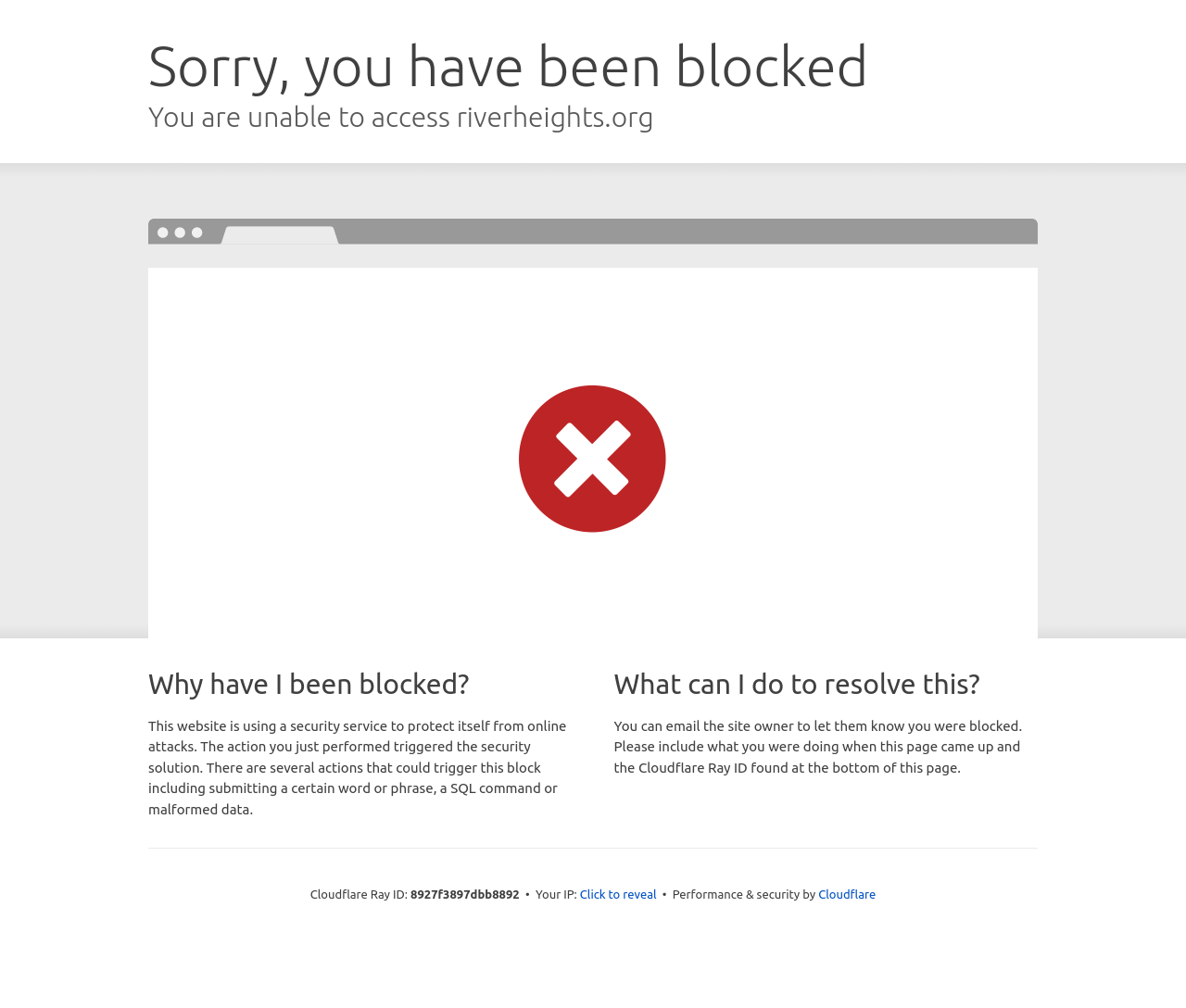What information is hidden behind the 'Click to reveal' button?
Craft a detailed and extensive response to the question.

The 'Click to reveal' button is located next to the text 'Your IP:', suggesting that clicking the button will reveal the user's IP address, which is currently hidden.